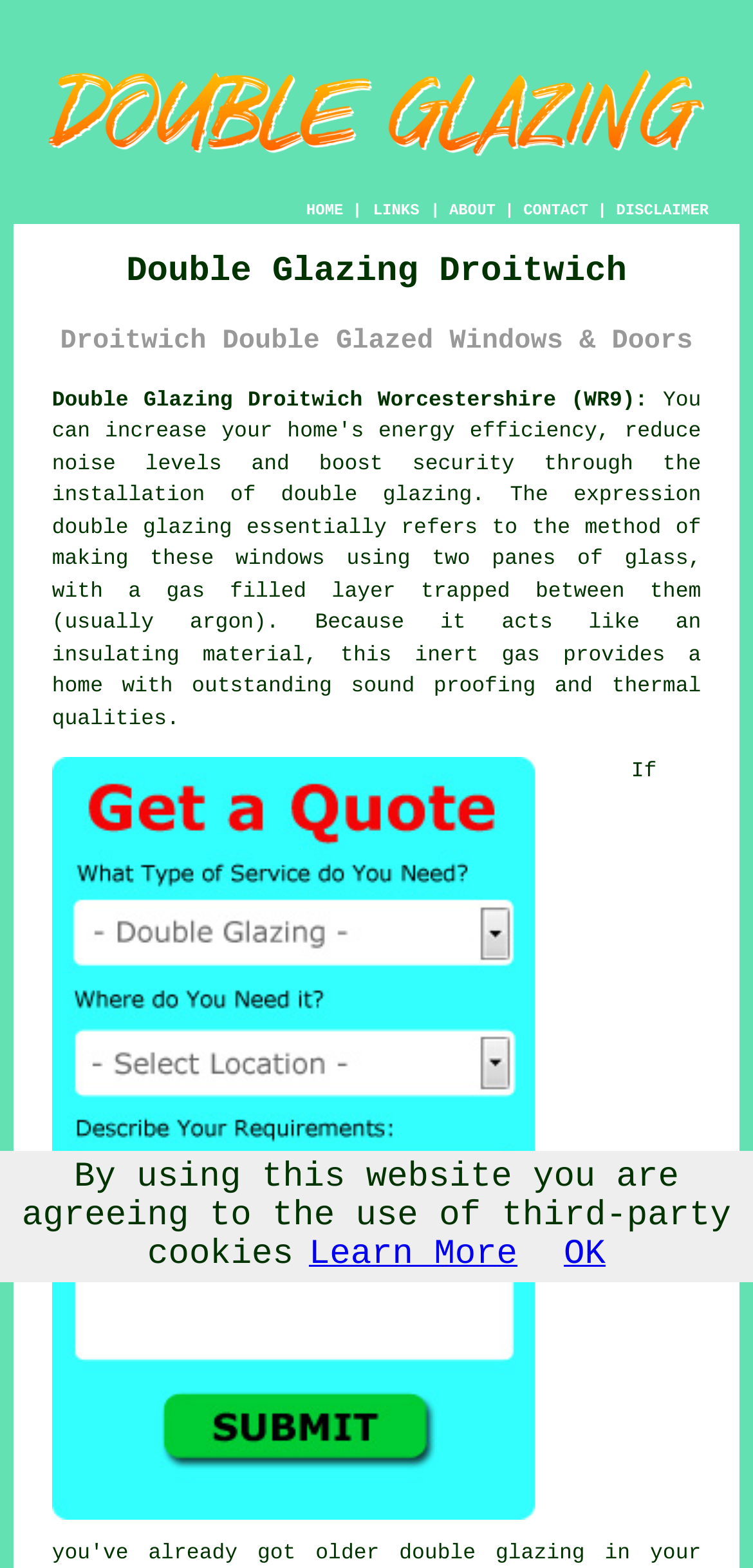What can be obtained from this webpage?
Give a one-word or short phrase answer based on the image.

Double Glazing Quotes